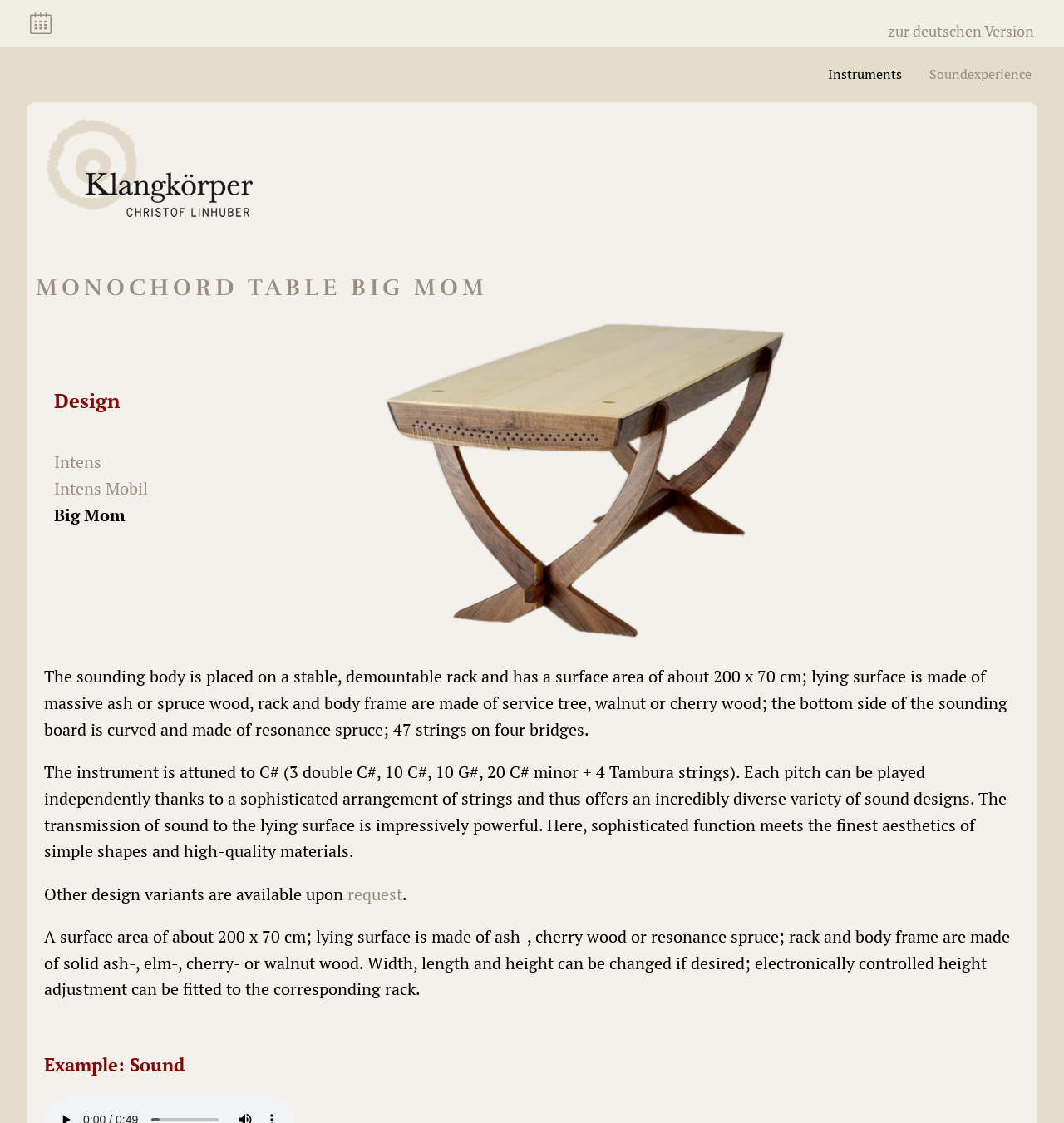Please answer the following question as detailed as possible based on the image: 
What is the material of the lying surface?

The material of the lying surface can be found in the static text 'The sounding body is placed on a stable, demountable rack and has a surface area of about 200 x 70 cm; lying surface is made of massive ash or spruce wood...'.